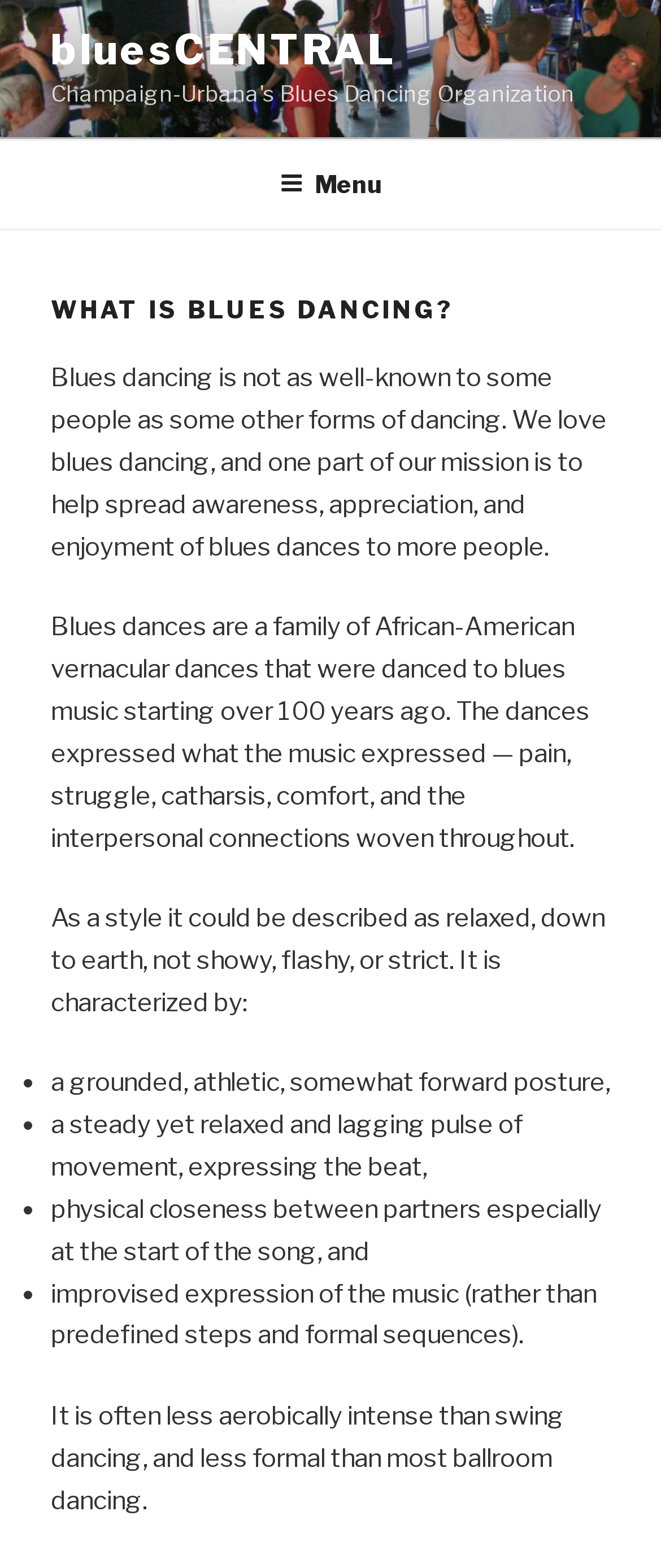Using the information from the screenshot, answer the following question thoroughly:
What is blues dancing?

Based on the webpage content, blues dancing is described as a family of African-American vernacular dances that were danced to blues music starting over 100 years ago. It is characterized by a relaxed, down-to-earth, and improvised expression of the music.